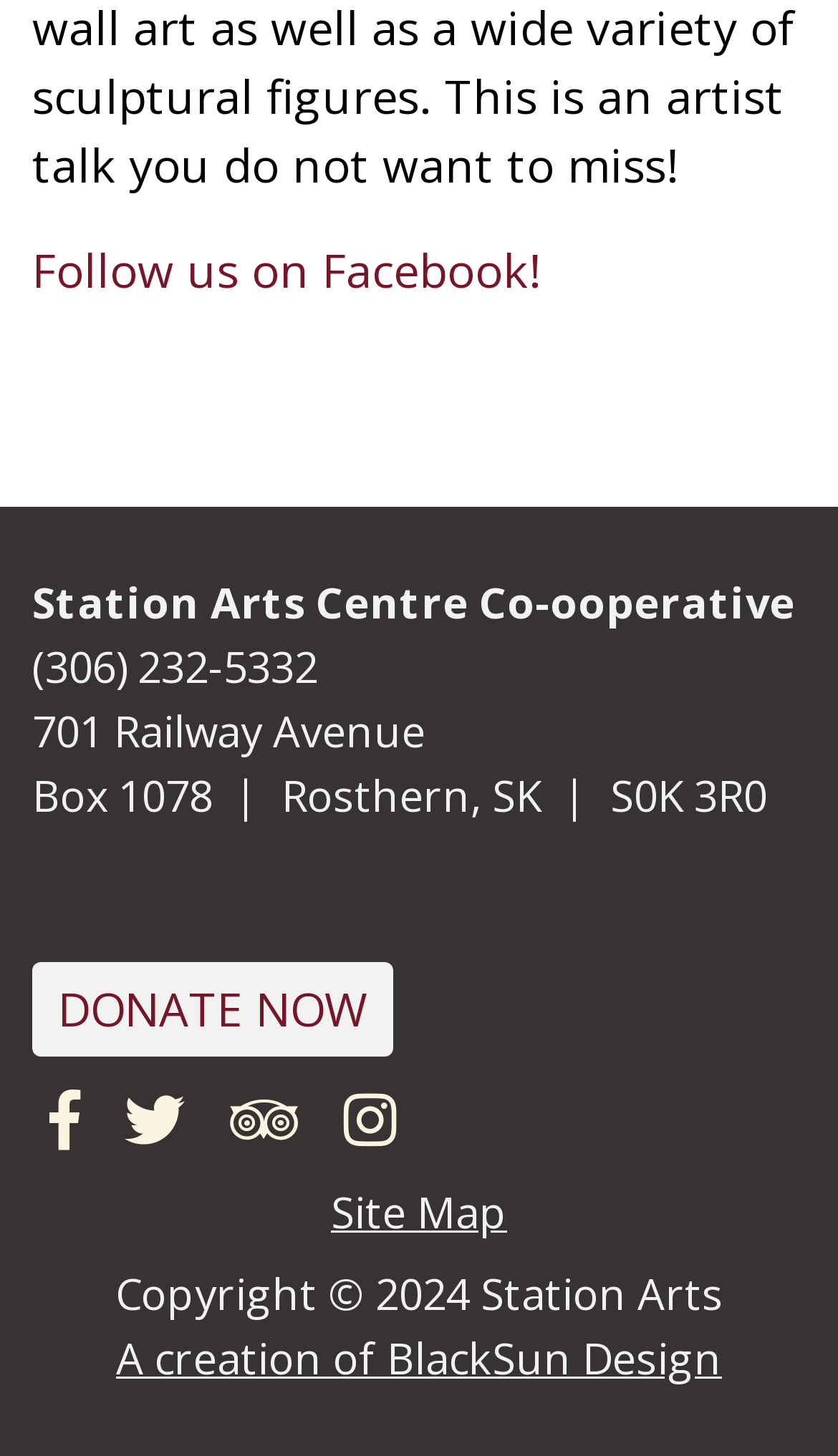What is the name of the arts centre?
Kindly offer a comprehensive and detailed response to the question.

I found the answer by looking at the StaticText element with the text 'Station Arts Centre Co-o-operative' which is located at the top of the contentinfo section.